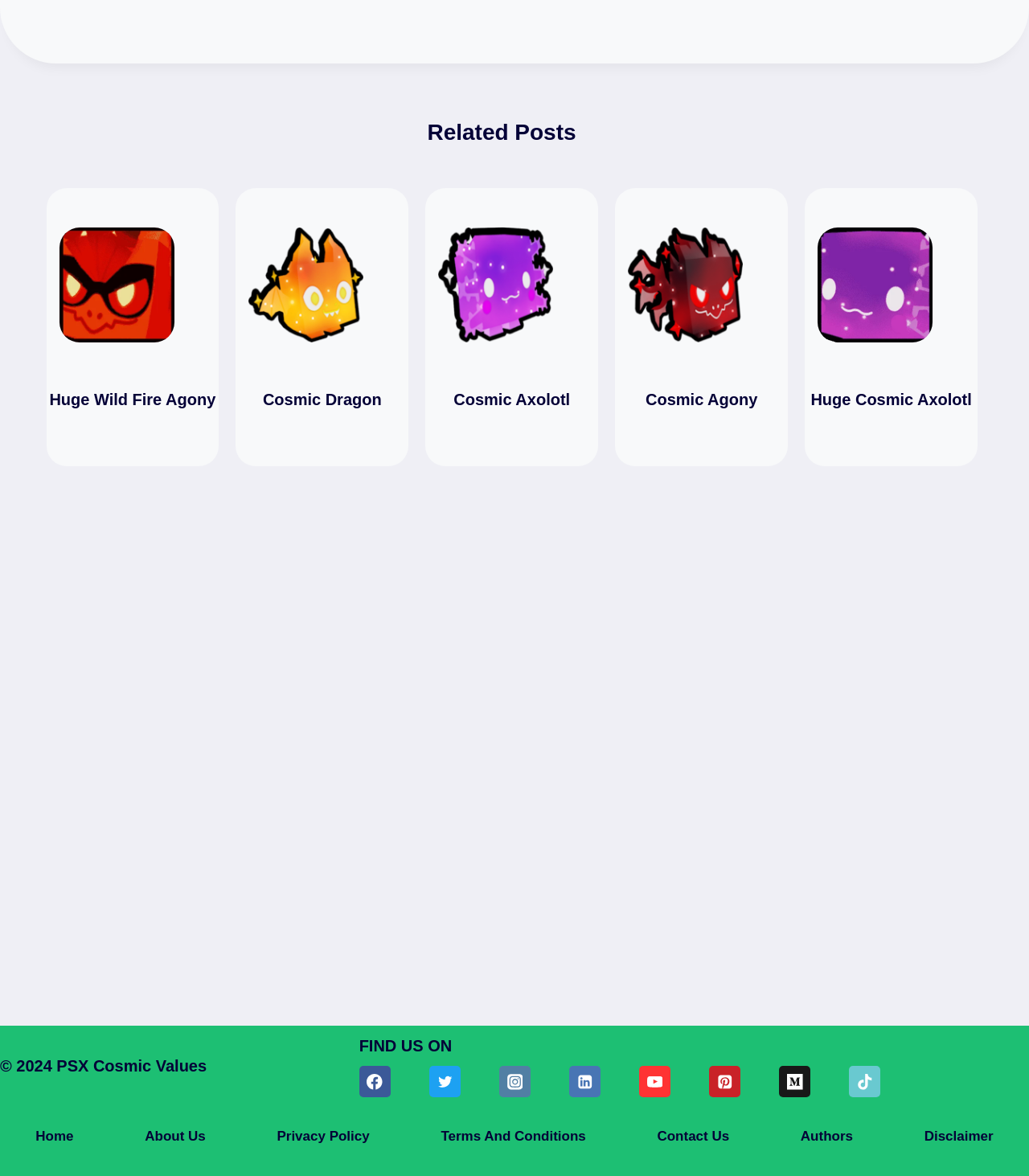Specify the bounding box coordinates of the area that needs to be clicked to achieve the following instruction: "Click on the 'Huge-Wild-Fire-Agony-Cosmic-Value' link".

[0.057, 0.193, 0.169, 0.291]